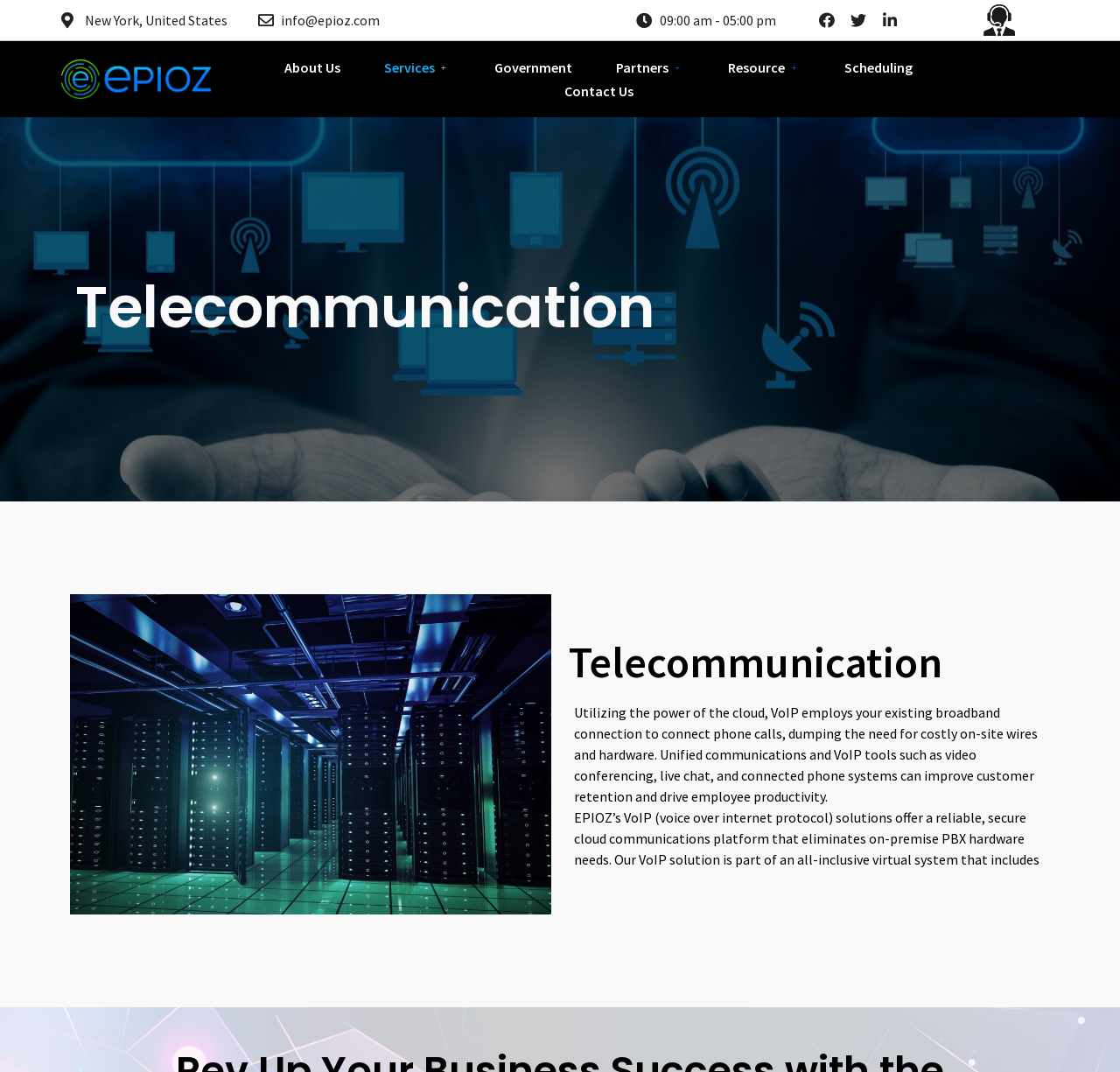What is included in the company's virtual system?
Answer with a single word or phrase, using the screenshot for reference.

Voice, internet fax, text, conferencing, and more